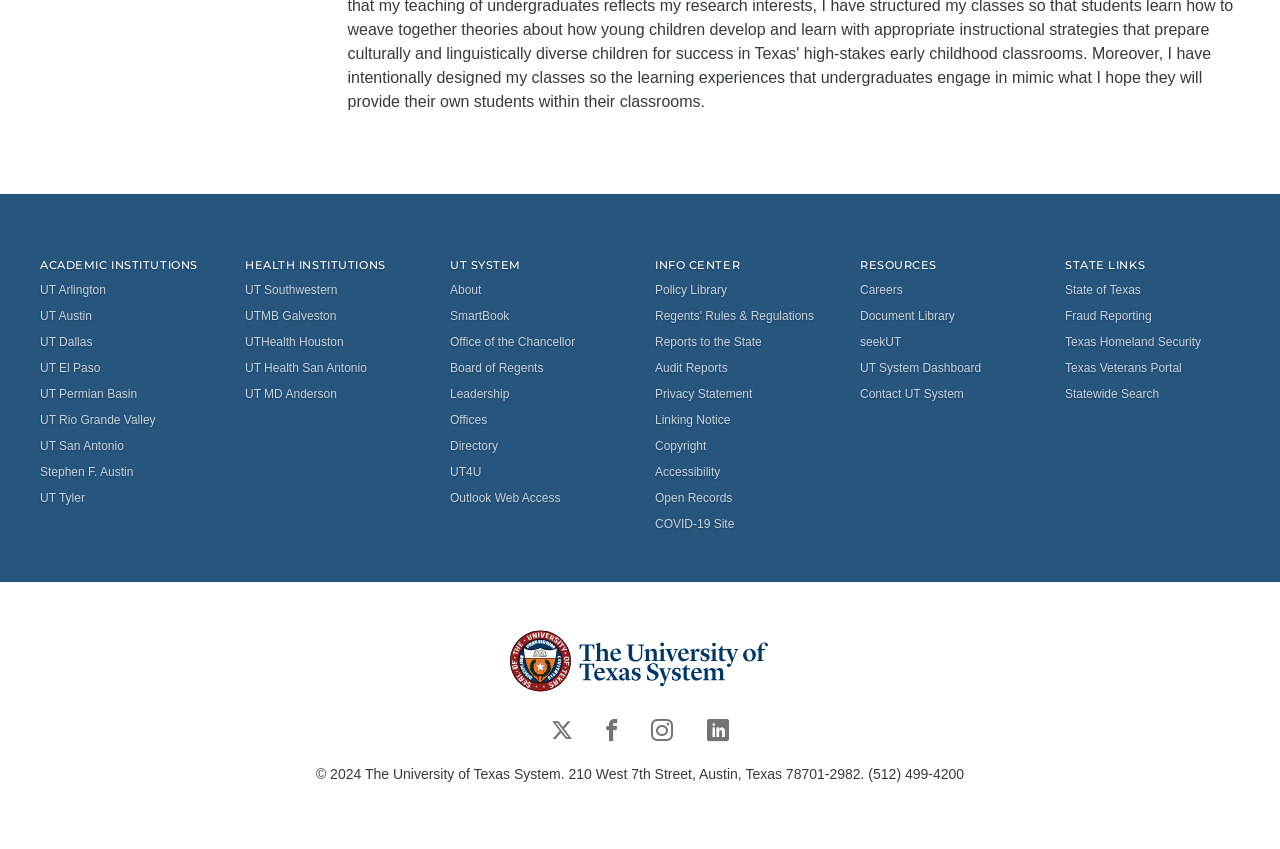Please specify the bounding box coordinates of the clickable region necessary for completing the following instruction: "View the State of Texas website". The coordinates must consist of four float numbers between 0 and 1, i.e., [left, top, right, bottom].

[0.832, 0.326, 0.969, 0.356]